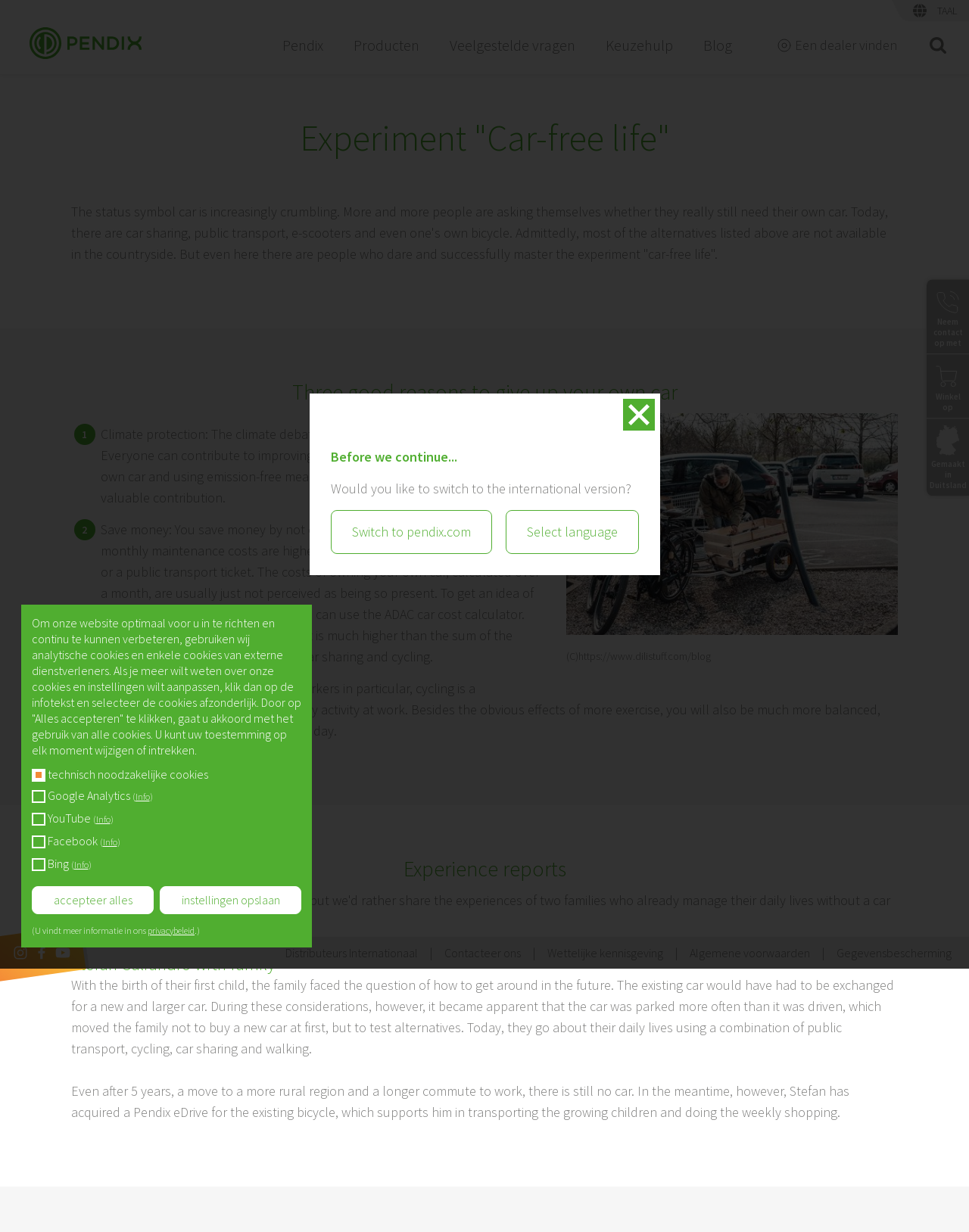Based on the image, provide a detailed and complete answer to the question: 
What is the alternative to buying a new car mentioned in the experience report?

In the experience report of Stefan Caliandro, it is mentioned that instead of buying a new car, they tested alternatives, including car sharing, which is mentioned as one of the options they used to get around.